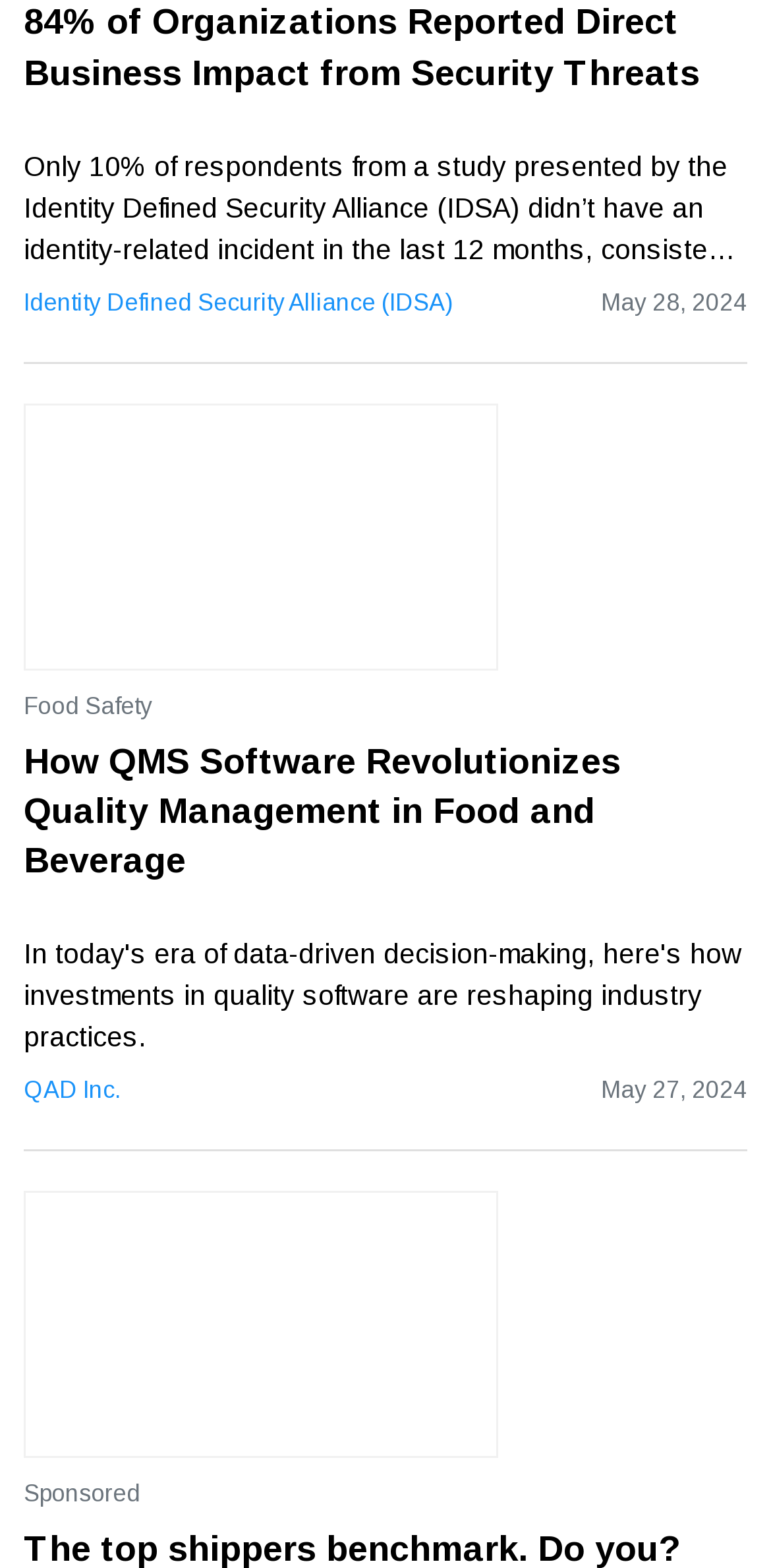Please provide the bounding box coordinates for the element that needs to be clicked to perform the instruction: "Learn more about the Identity Defined Security Alliance". The coordinates must consist of four float numbers between 0 and 1, formatted as [left, top, right, bottom].

[0.031, 0.184, 0.587, 0.202]